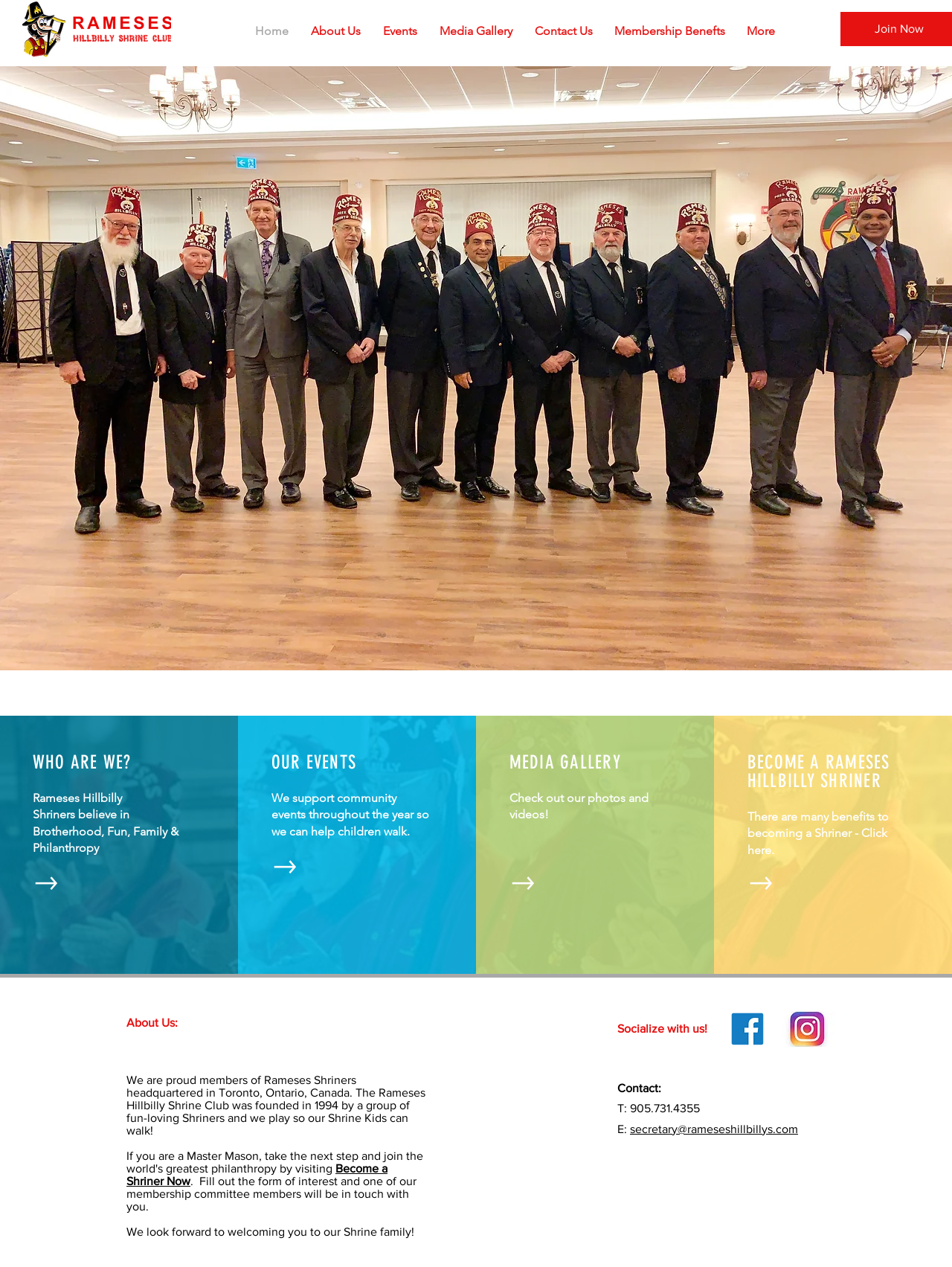Please locate the bounding box coordinates of the element that should be clicked to achieve the given instruction: "Click the Home link".

[0.256, 0.01, 0.314, 0.039]